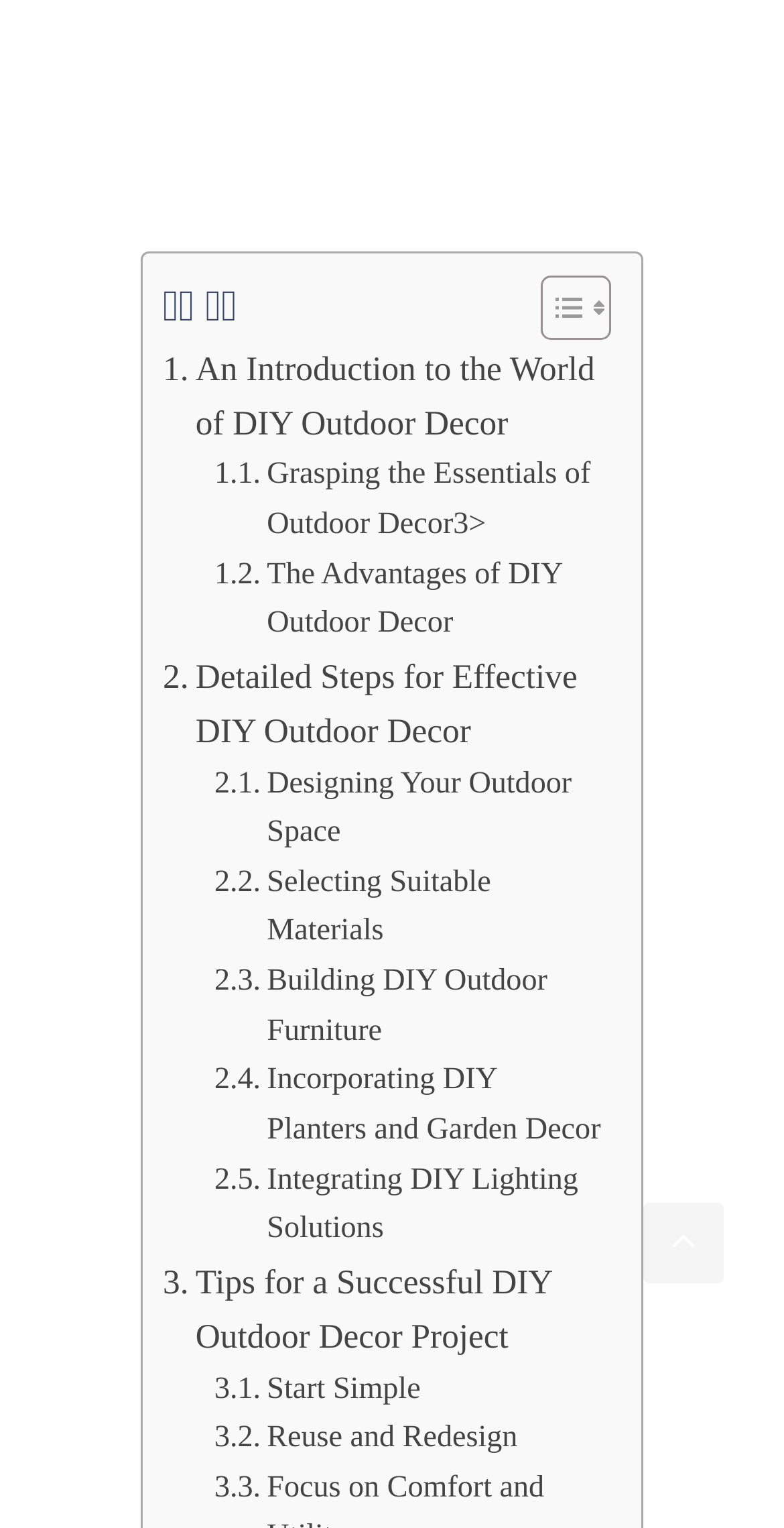By analyzing the image, answer the following question with a detailed response: What is the main topic of this webpage?

Based on the links and text on the webpage, it appears that the main topic is DIY Outdoor Decor, as there are multiple links related to this topic, such as 'An Introduction to the World of DIY Outdoor Decor', 'The Advantages of DIY Outdoor Decor', and 'Building DIY Outdoor Furniture'.